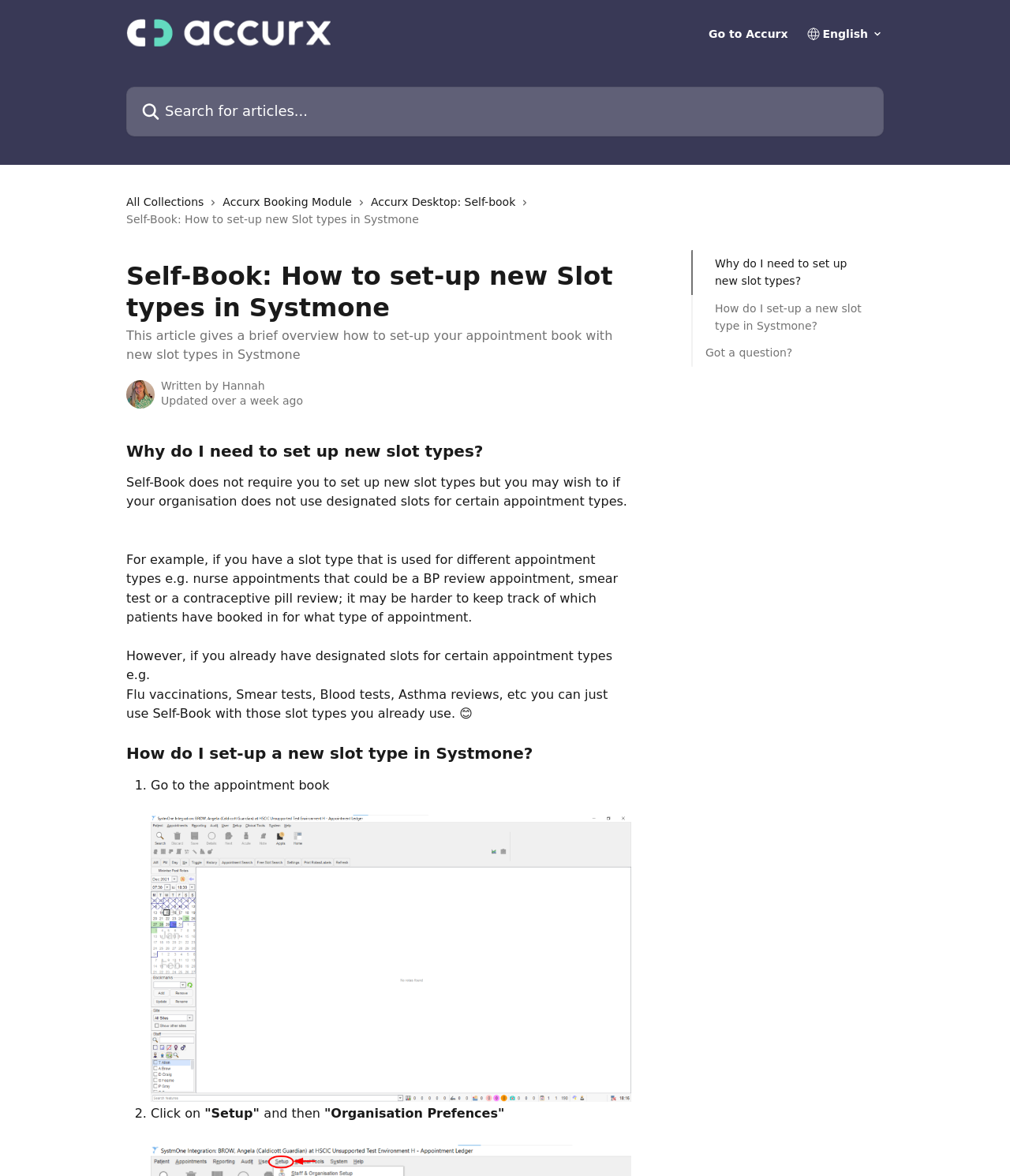Please reply to the following question with a single word or a short phrase:
How many steps are involved in setting up a new slot type?

2